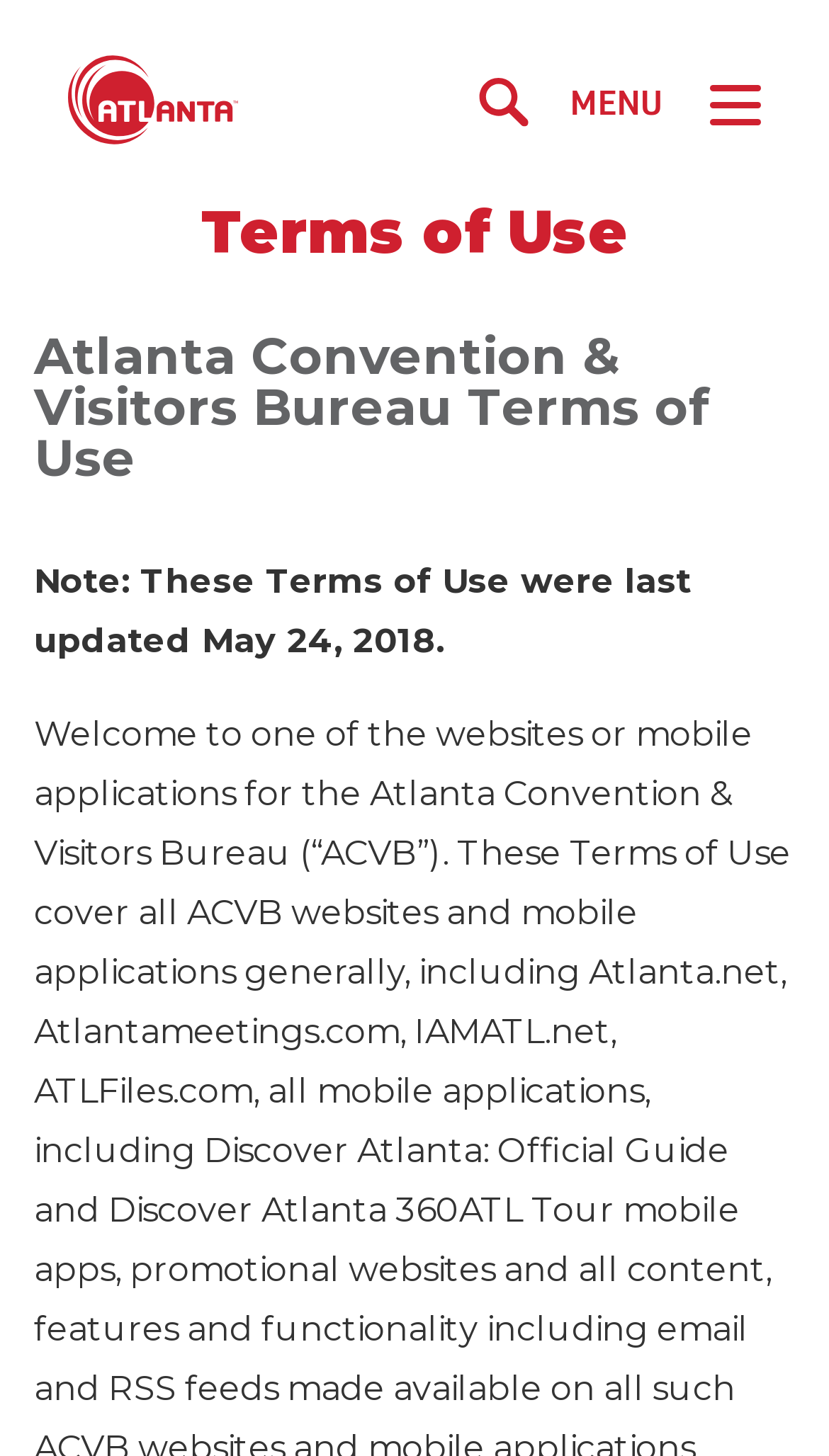What is the name of the website?
Examine the image and provide an in-depth answer to the question.

I determined the answer by looking at the top-left corner of the webpage, where the logo and website name 'Discover Atlanta' are displayed.